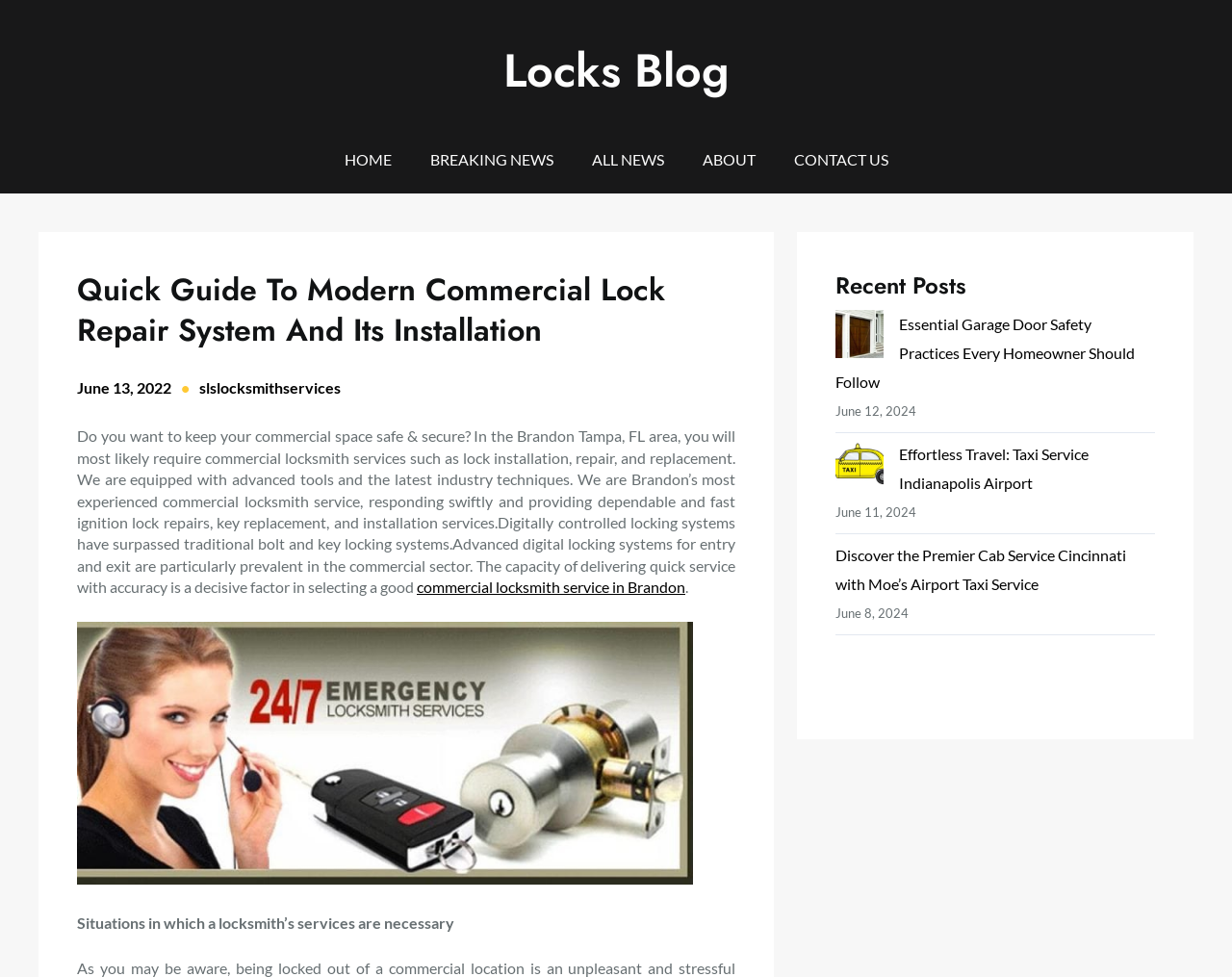Using the webpage screenshot, locate the HTML element that fits the following description and provide its bounding box: "BREAKING NEWS".

[0.349, 0.149, 0.449, 0.179]